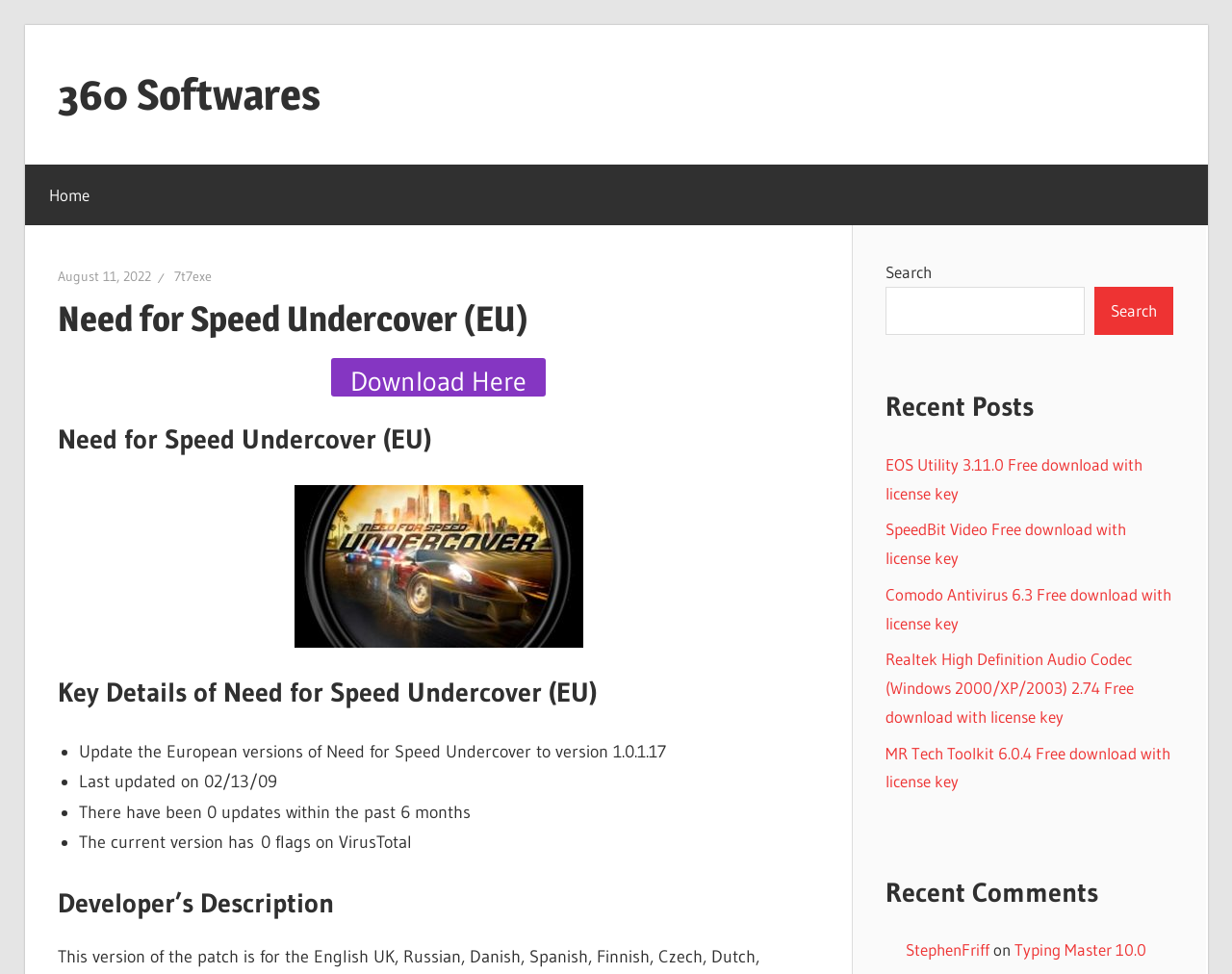What is the version of the game being updated?
Carefully analyze the image and provide a detailed answer to the question.

The webpage lists 'Update the European versions of Need for Speed Undercover to version 1.0.1.17' as one of the key details, indicating that the game is being updated to version 1.0.1.17.